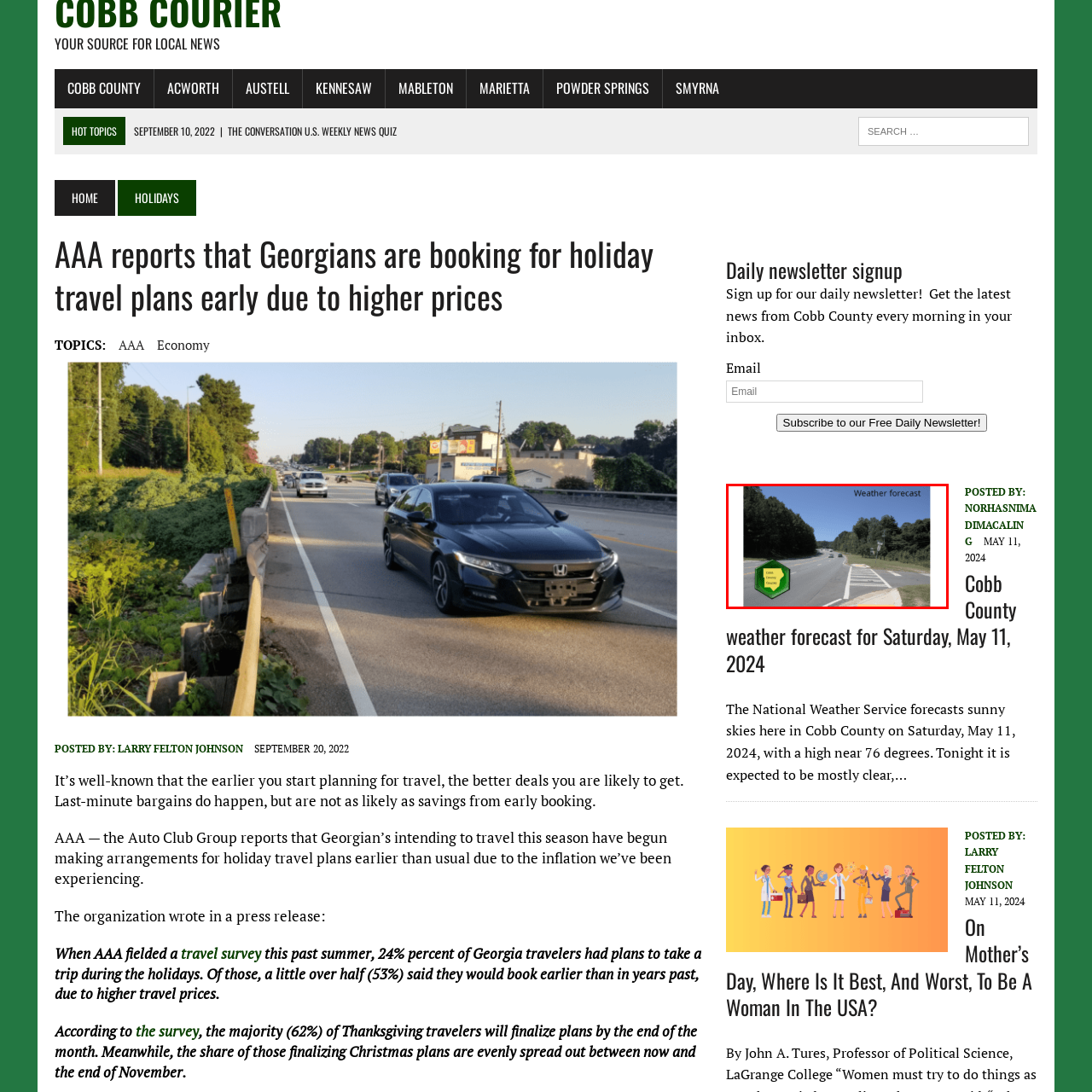Look at the photo within the red outline and describe it thoroughly.

The image depicts a scenic view of Veterans Memorial Highway on a clear day. In the foreground, the highway is visible with several cars traveling along it, surrounded by lush greenery on either side. The upper right corner features the text "Weather forecast," indicating the image's association with local weather updates. Prominently displayed in the lower left is a logo with a green hexagonal shape that reads "Cobb County Courier," suggesting that this image is part of a news publication's weather report for Cobb County.